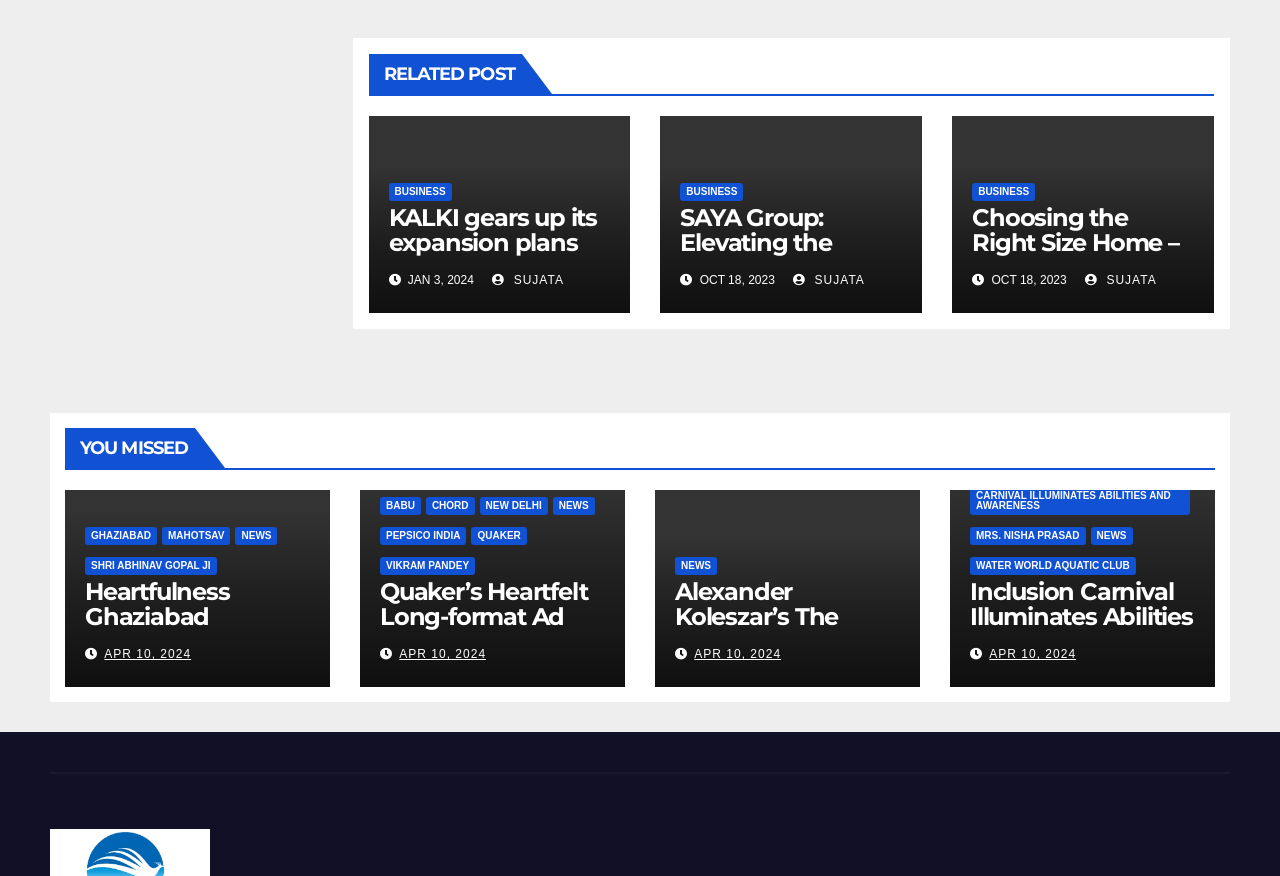Identify the bounding box coordinates for the element you need to click to achieve the following task: "Click on 'BUSINESS'". The coordinates must be four float values ranging from 0 to 1, formatted as [left, top, right, bottom].

[0.304, 0.209, 0.353, 0.23]